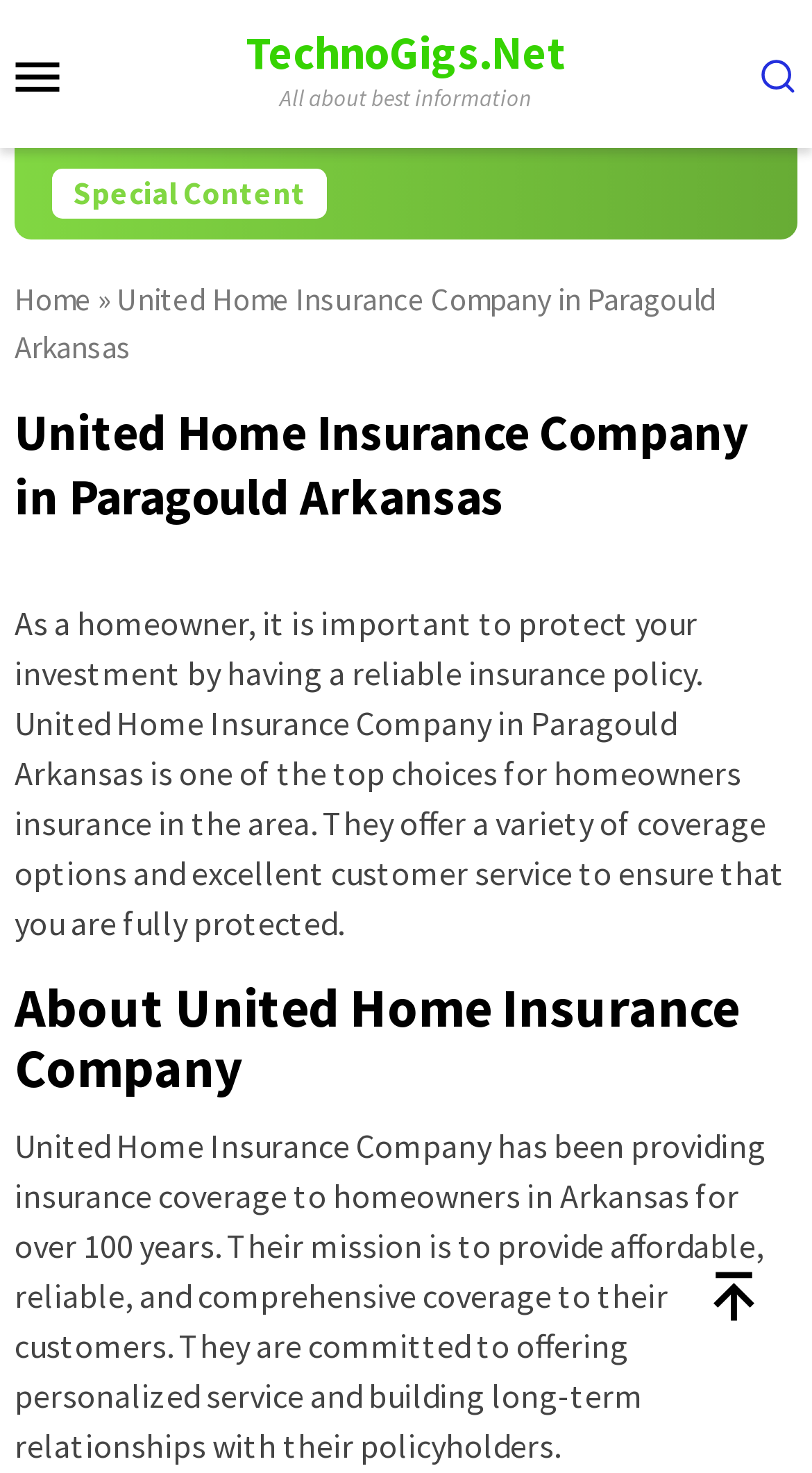What is the name of the insurance company?
Please answer the question with as much detail and depth as you can.

I found the answer by looking at the header element with the text 'United Home Insurance Company in Paragould Arkansas' which is a prominent element on the page, indicating that it is the name of the insurance company.